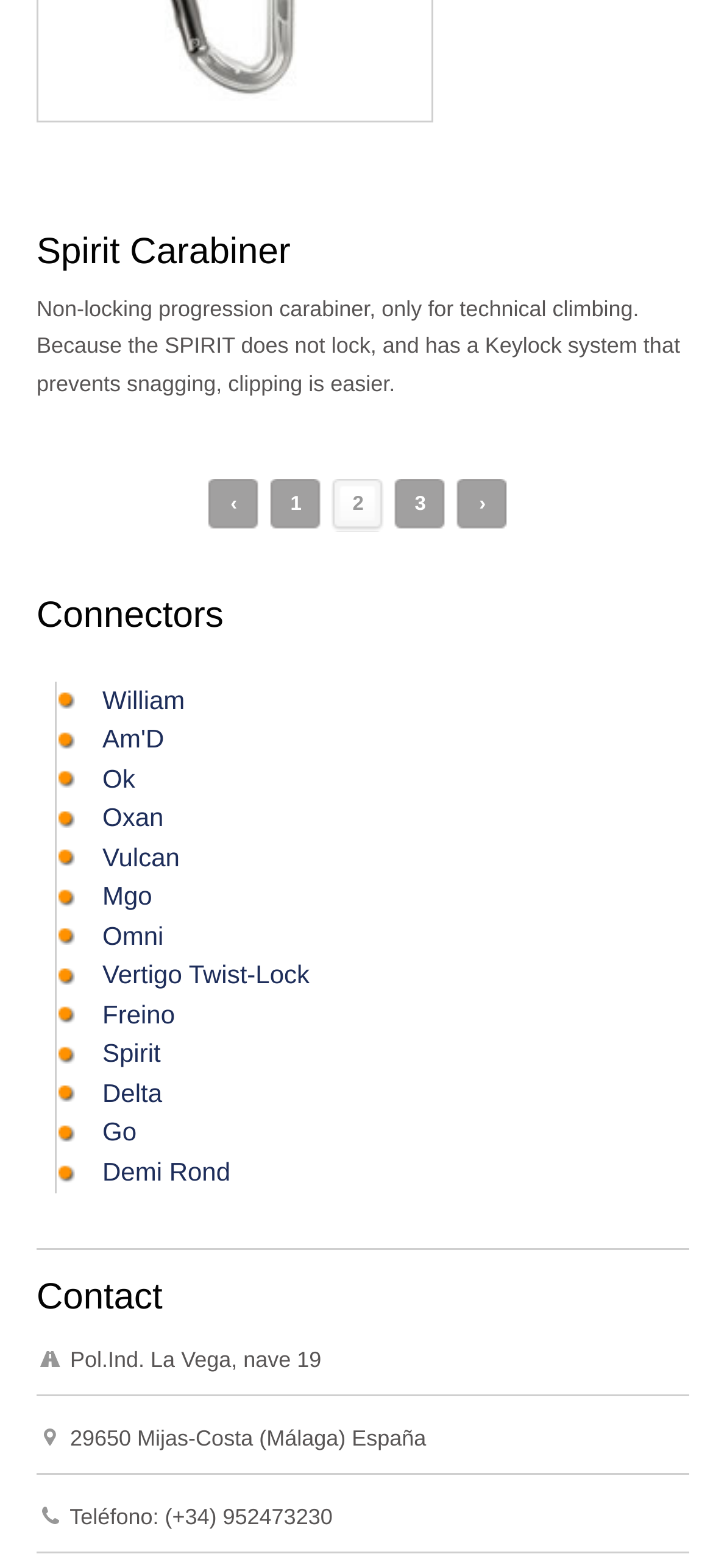Identify the bounding box coordinates of the area you need to click to perform the following instruction: "Contact us".

[0.051, 0.815, 0.966, 0.839]